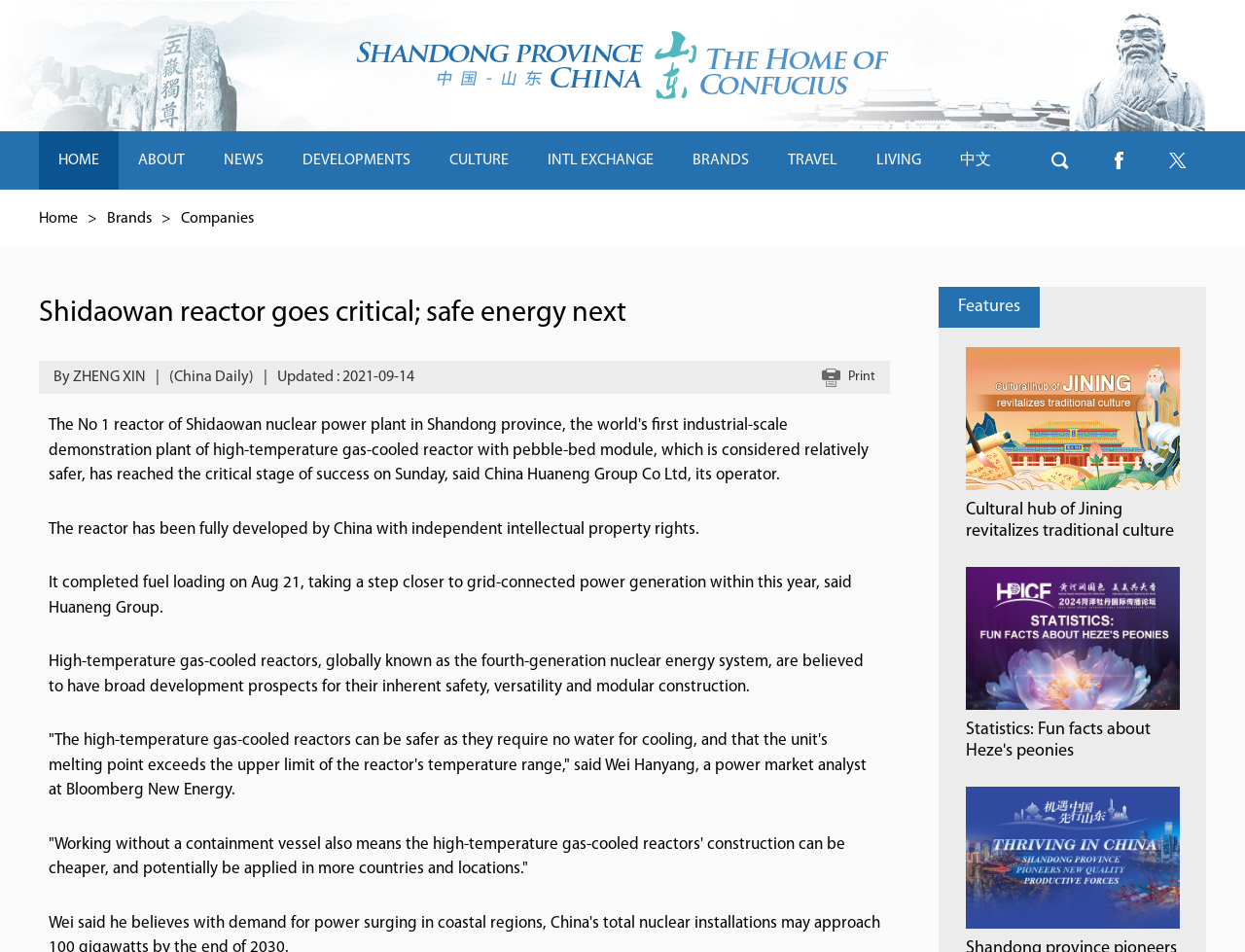Determine the bounding box coordinates of the clickable region to follow the instruction: "Click Cultural hub of Jining revitalizes traditional culture".

[0.776, 0.365, 0.948, 0.58]